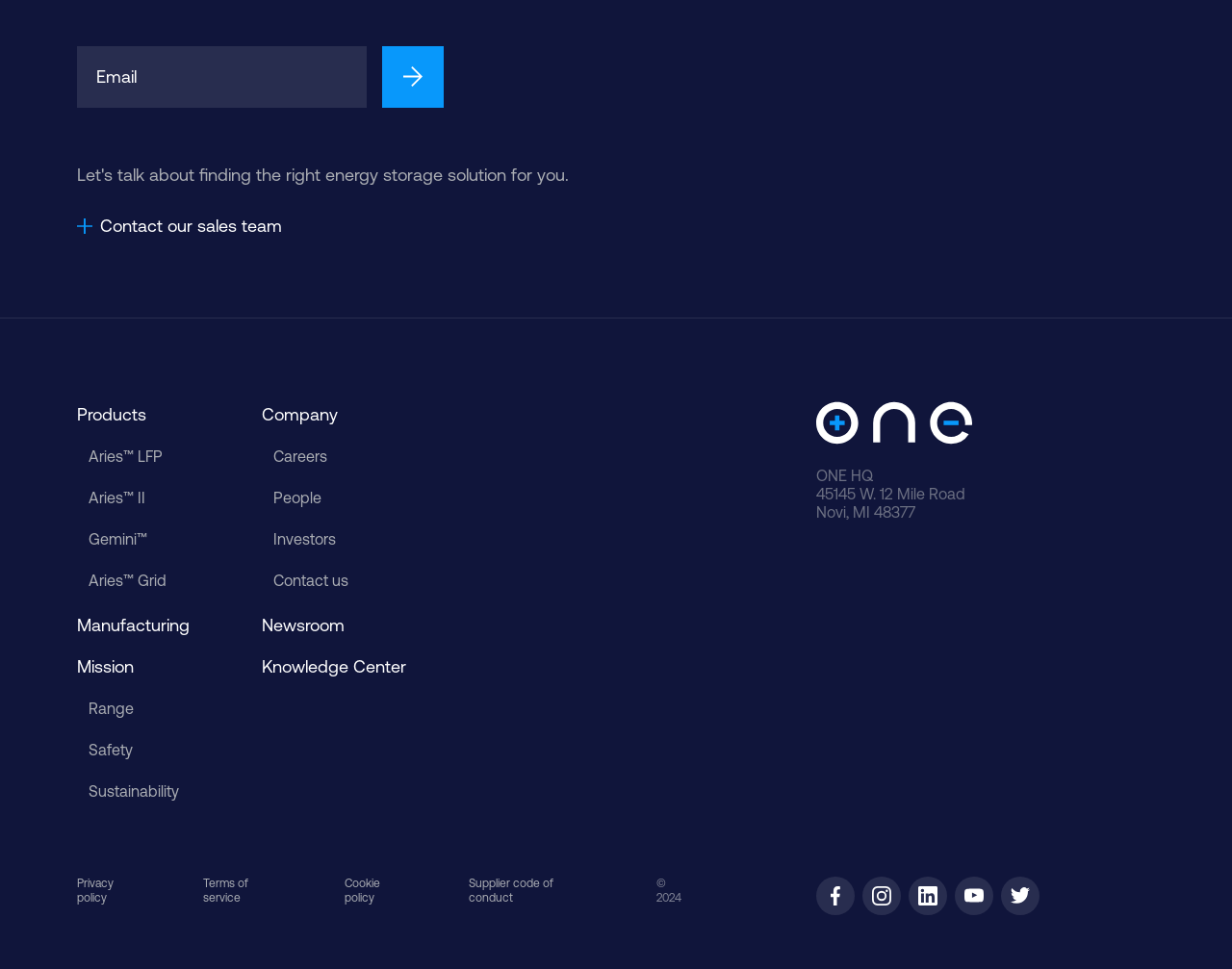How many social media links are there?
Based on the image content, provide your answer in one word or a short phrase.

5